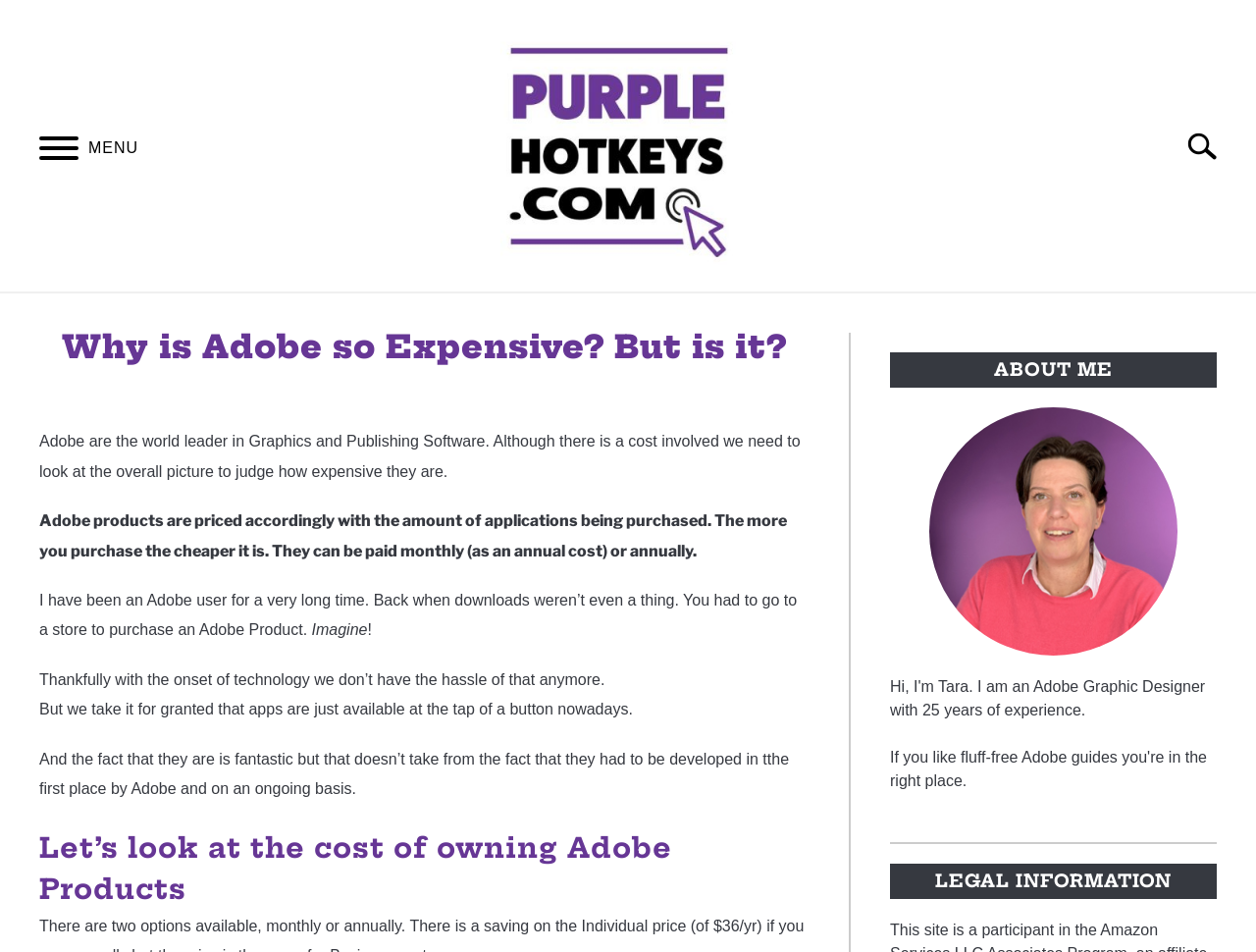Identify the bounding box coordinates of the clickable region to carry out the given instruction: "Search for something".

[0.93, 0.117, 1.0, 0.189]